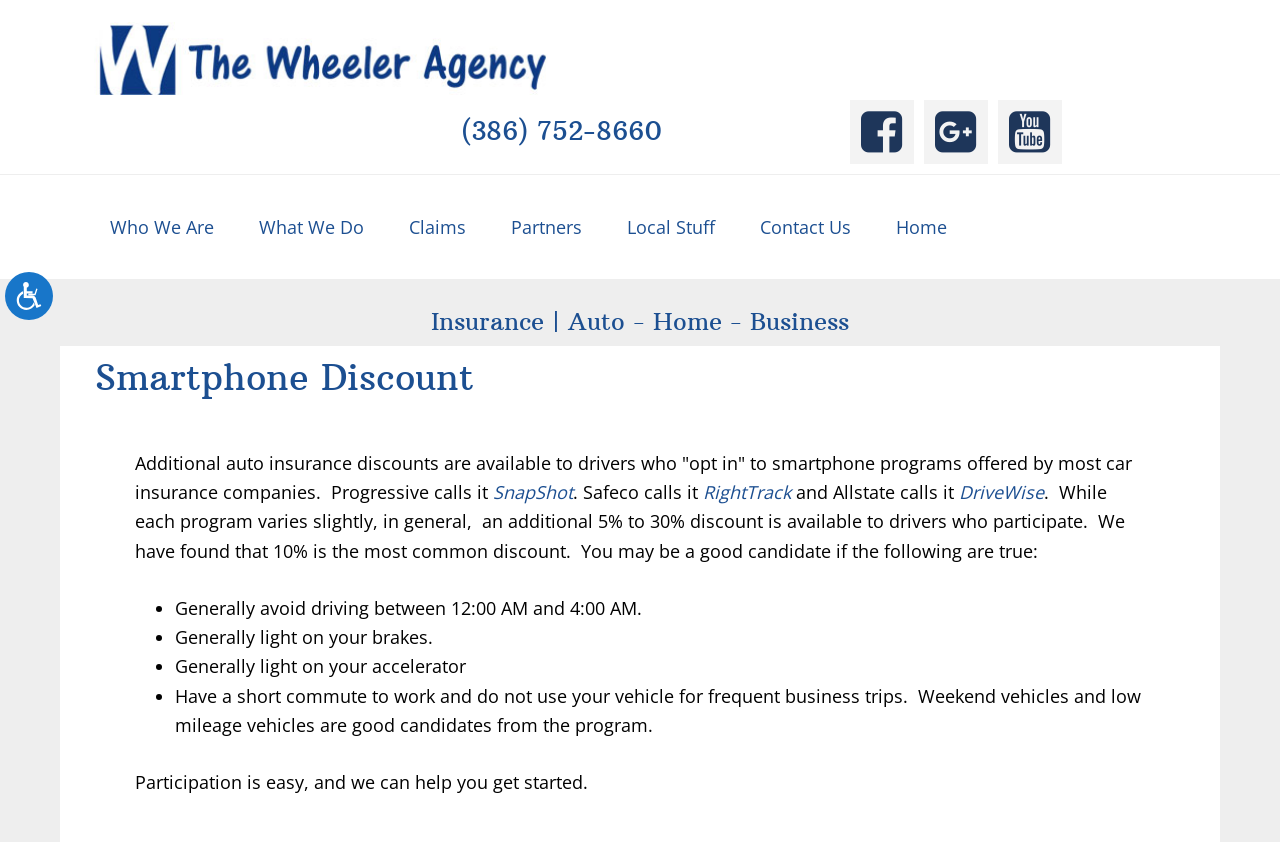Show the bounding box coordinates for the element that needs to be clicked to execute the following instruction: "Visit the 'Who We Are' page". Provide the coordinates in the form of four float numbers between 0 and 1, i.e., [left, top, right, bottom].

[0.07, 0.232, 0.183, 0.308]